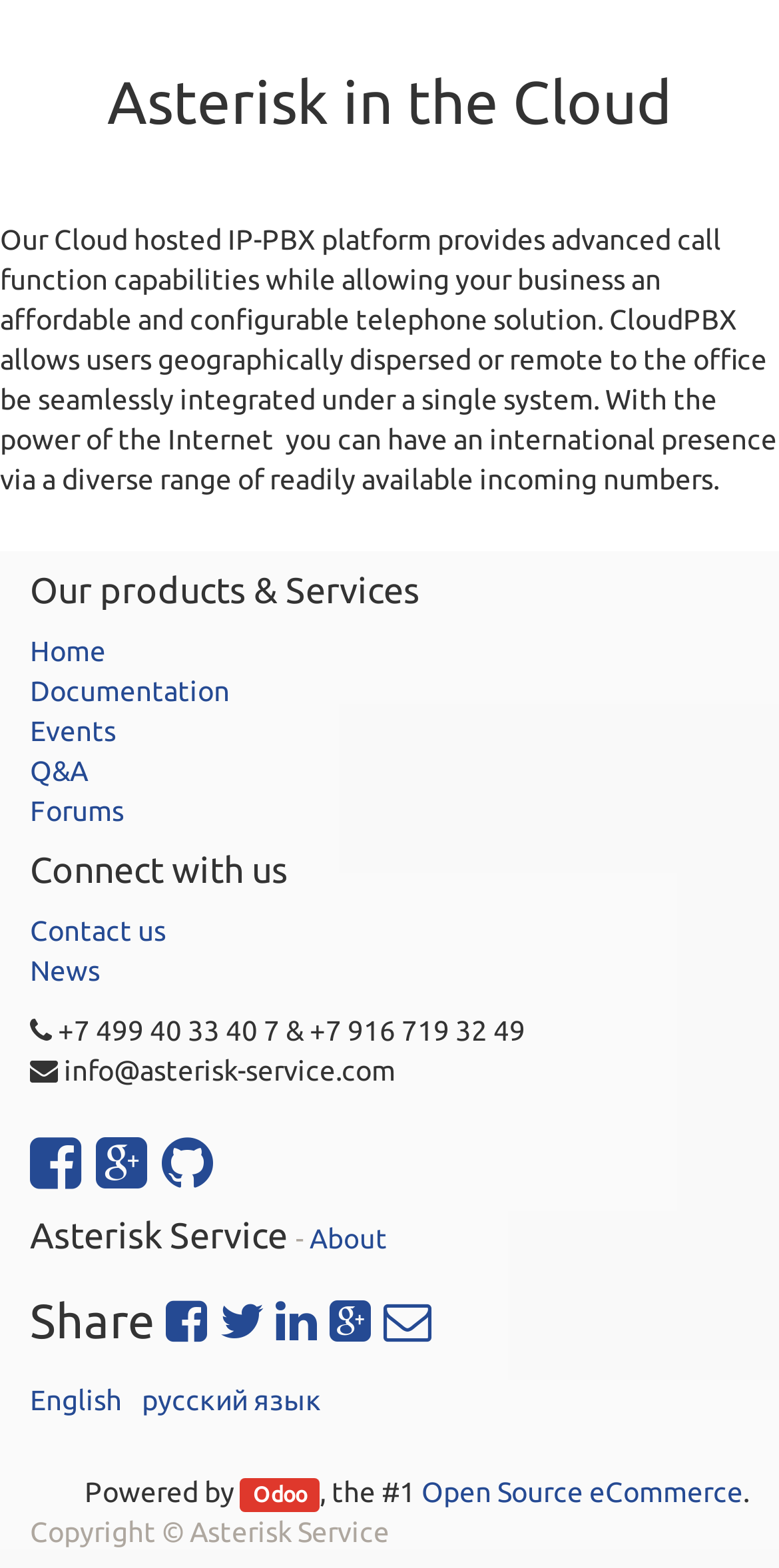By analyzing the image, answer the following question with a detailed response: What is the name of the platform that powers the website?

I found the name of the platform at the bottom of the webpage, in the 'Powered by' section. The platform is Odoo, which is an open-source eCommerce platform.